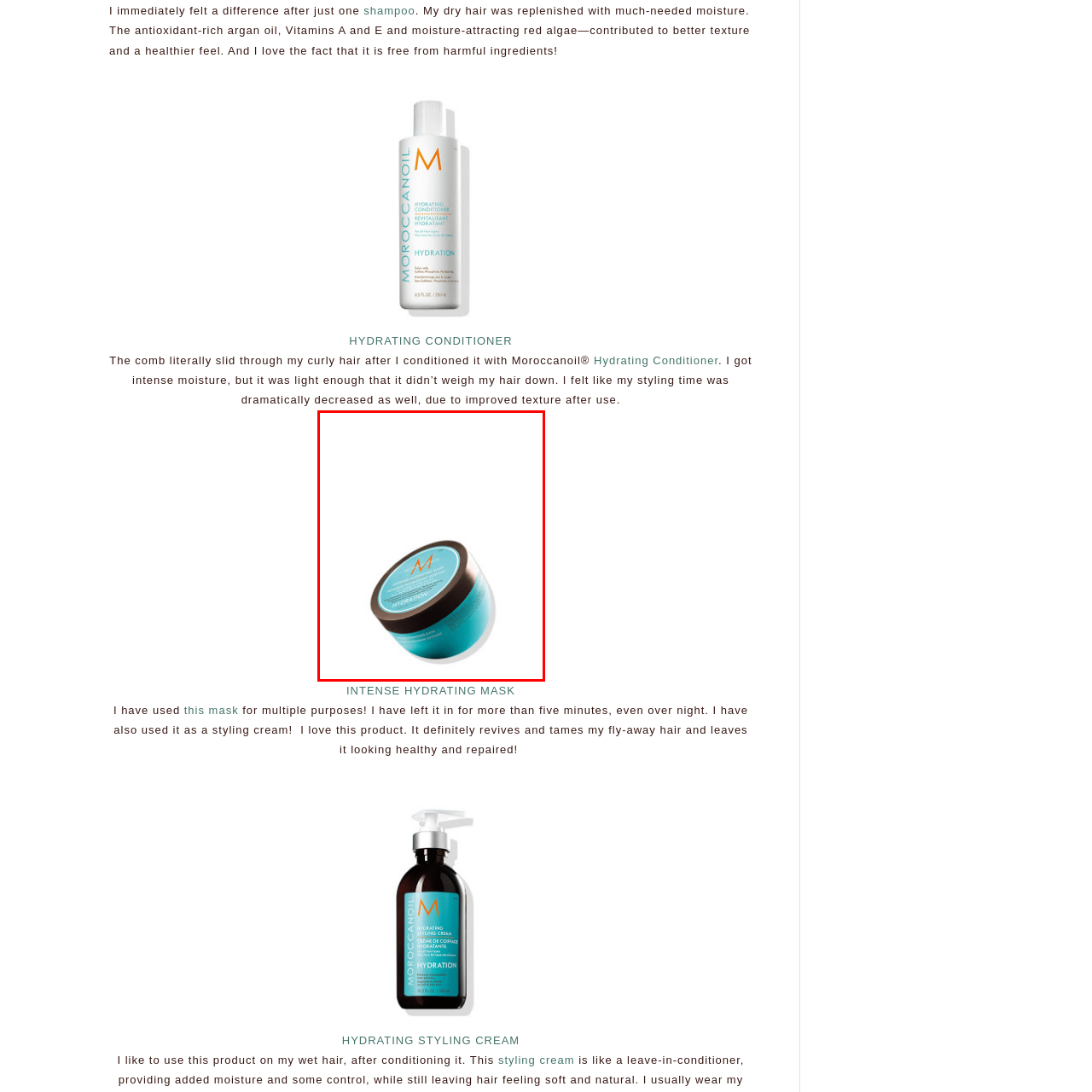Examine the image inside the red bounding box and deliver a thorough answer to the question that follows, drawing information from the image: What is the purpose of the Moroccanoil Intense Hydrating Mask?

According to the caption, the product is designed to provide intense moisture, improving hair texture and taming fly-aways for a healthier appearance, which implies that its purpose is to moisturize and revitalize hair.